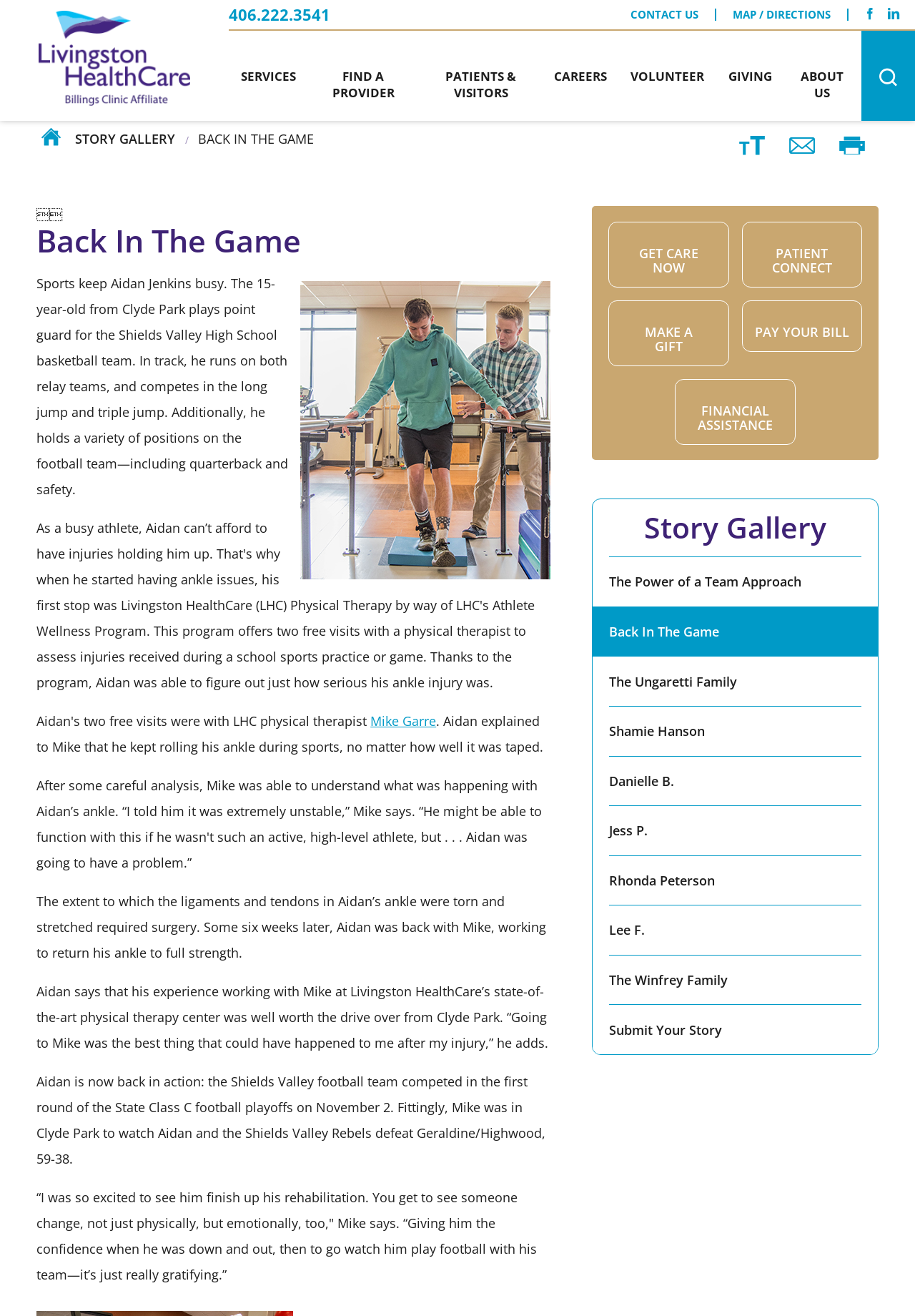What can you do on the 'Patient Connect' link?
Please answer the question with a detailed and comprehensive explanation.

I found the 'Patient Connect' link on the webpage, but it doesn't specify what you can do on that link. It might be a portal for patients to access their medical records or communicate with healthcare providers, but the webpage doesn't provide more information.